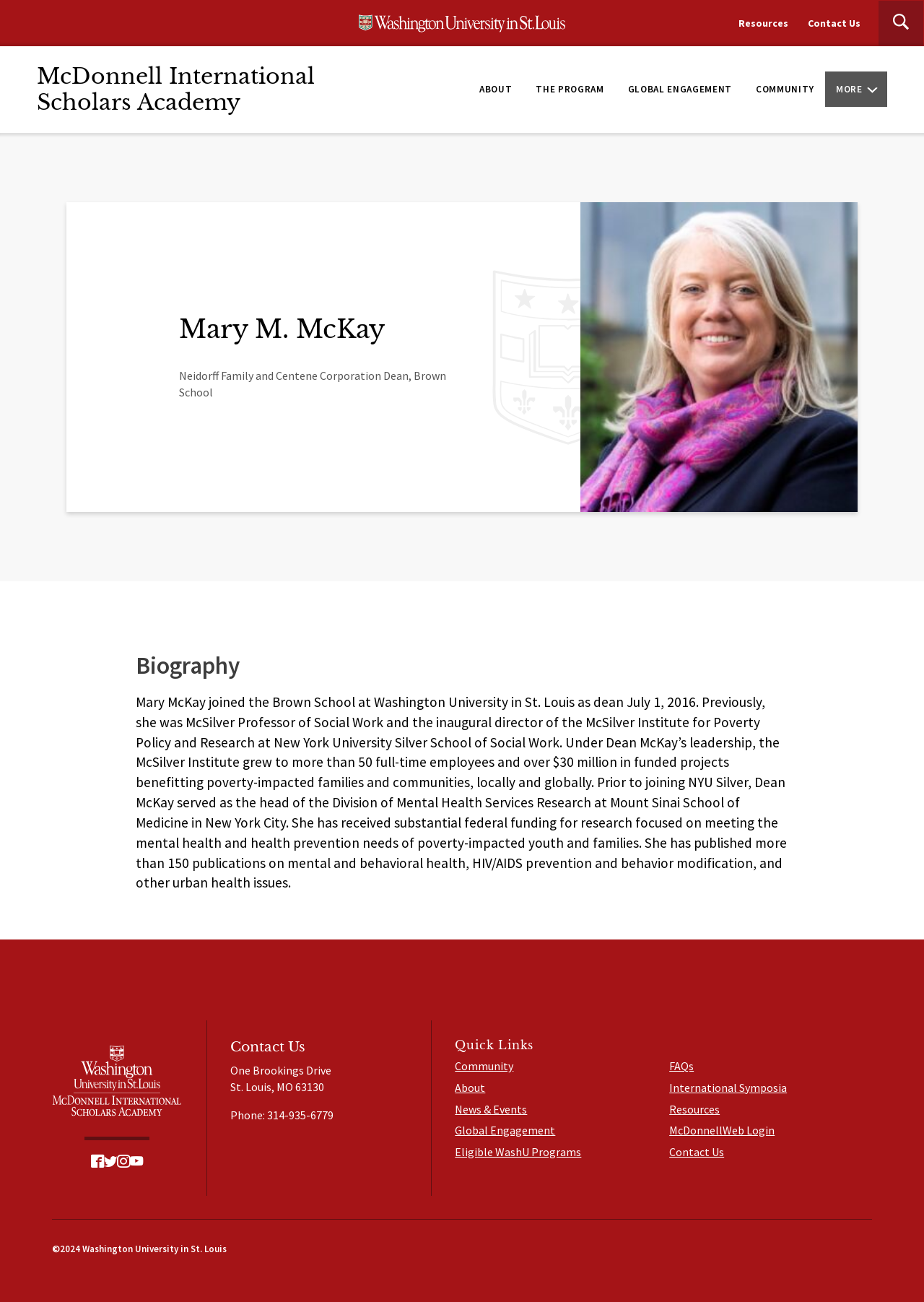What is the title or heading displayed on the webpage?

Mary M. McKay